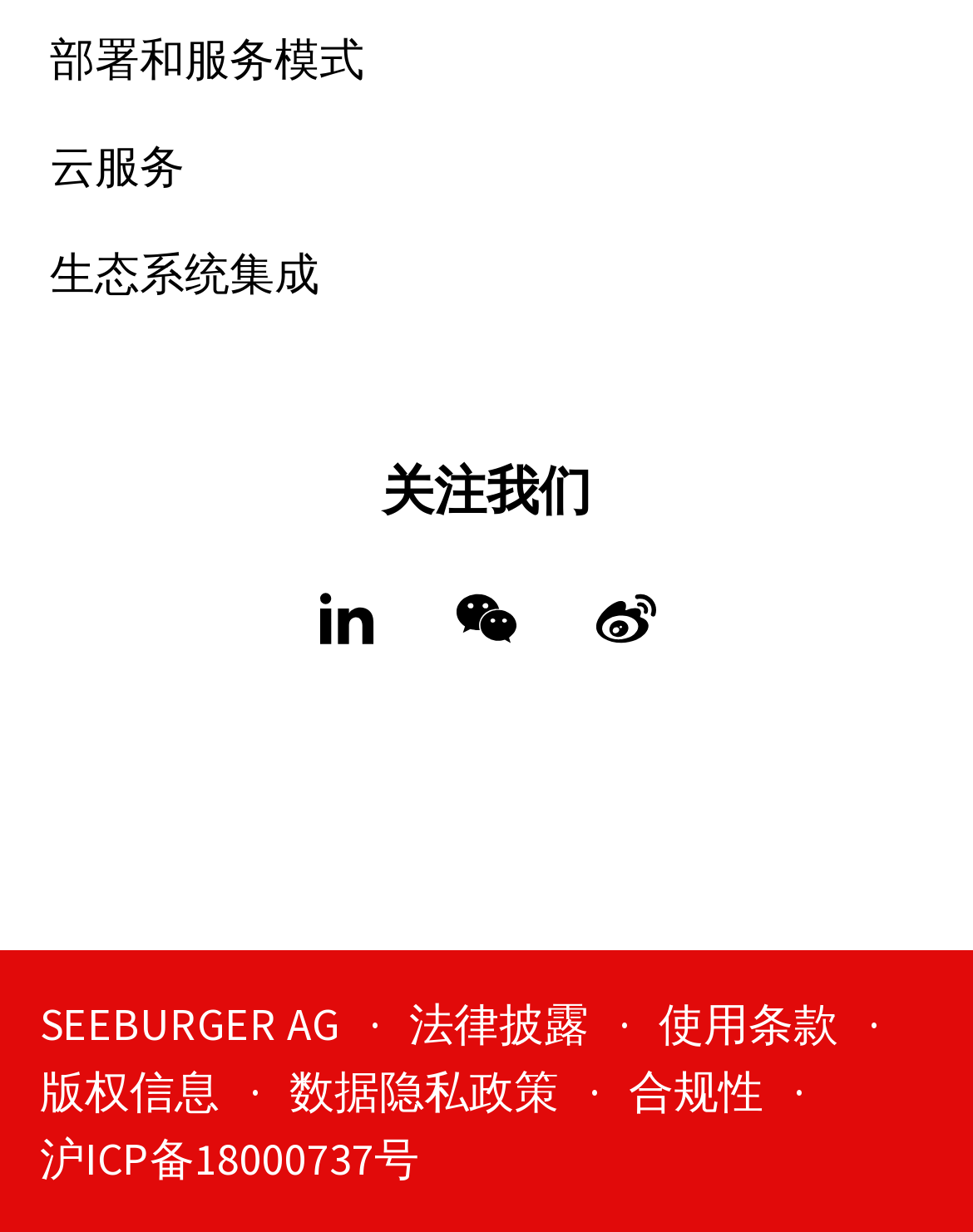What is the company name mentioned in the footer?
Give a single word or phrase answer based on the content of the image.

SEEBURGER AG